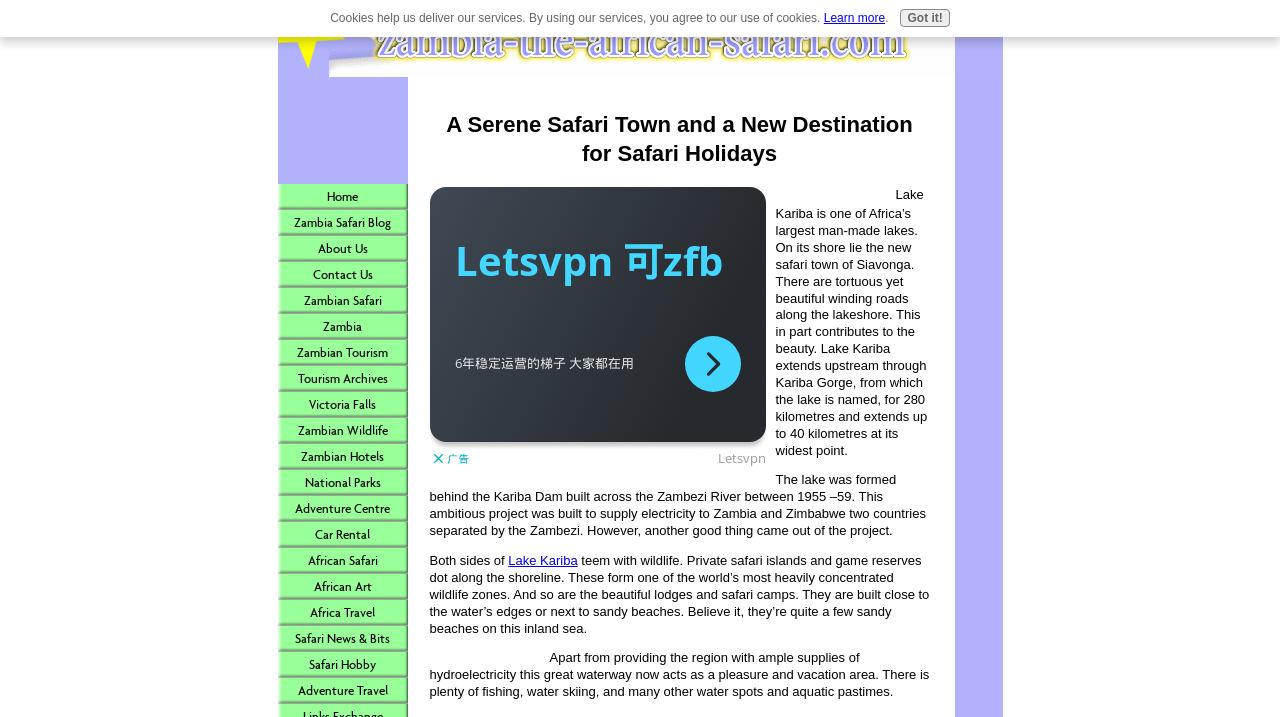What is the purpose of the Kariba Dam?
Please provide a comprehensive answer based on the visual information in the image.

According to the text 'The lake was formed behind the Kariba Dam built across the Zambezi River between 1955 –59. This ambitious project was built to supply electricity to Zambia and Zimbabwe two countries separated by the Zambezi.', the purpose of the Kariba Dam is to supply electricity to Zambia and Zimbabwe.